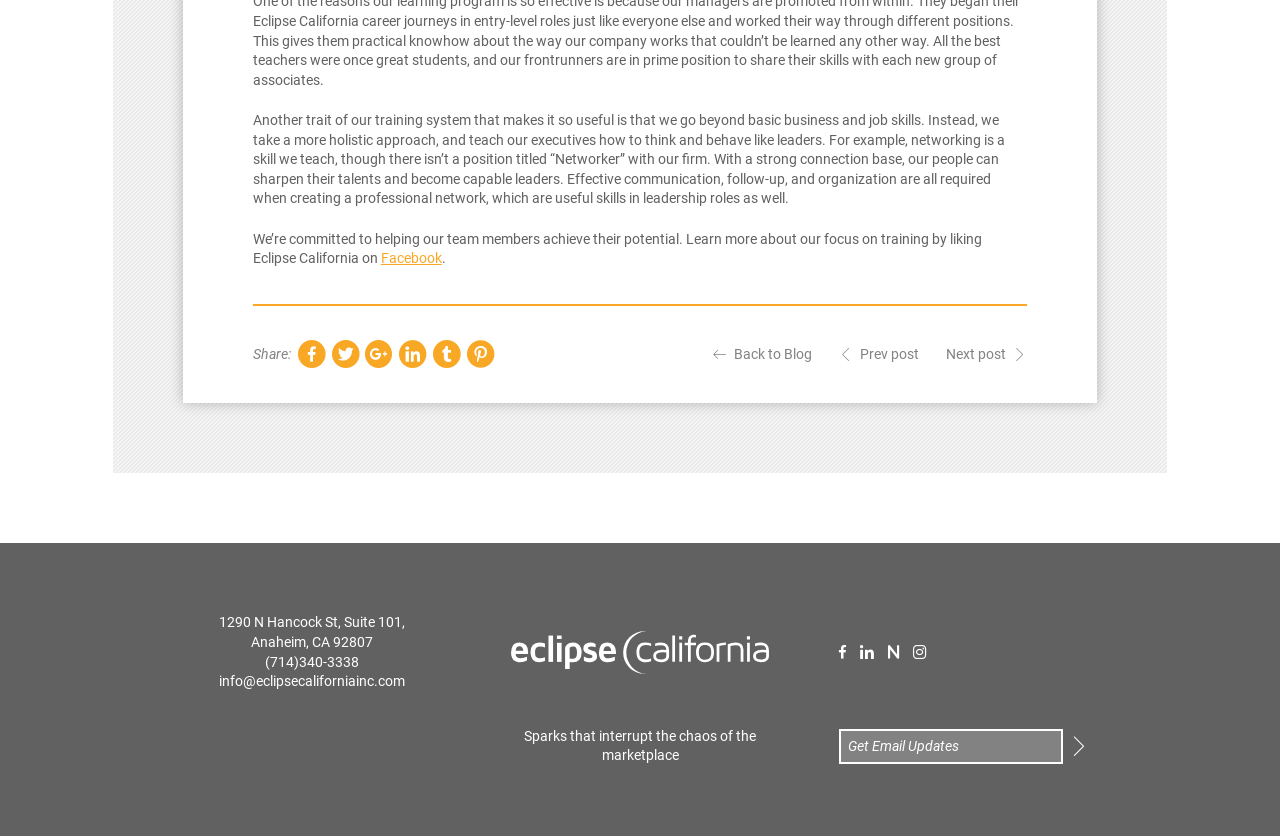What is the address of Eclipse California?
Based on the visual information, provide a detailed and comprehensive answer.

The webpage provides the address of Eclipse California as 1290 N Hancock St, Suite 101, Anaheim, CA 92807, which can be found in the footer section.